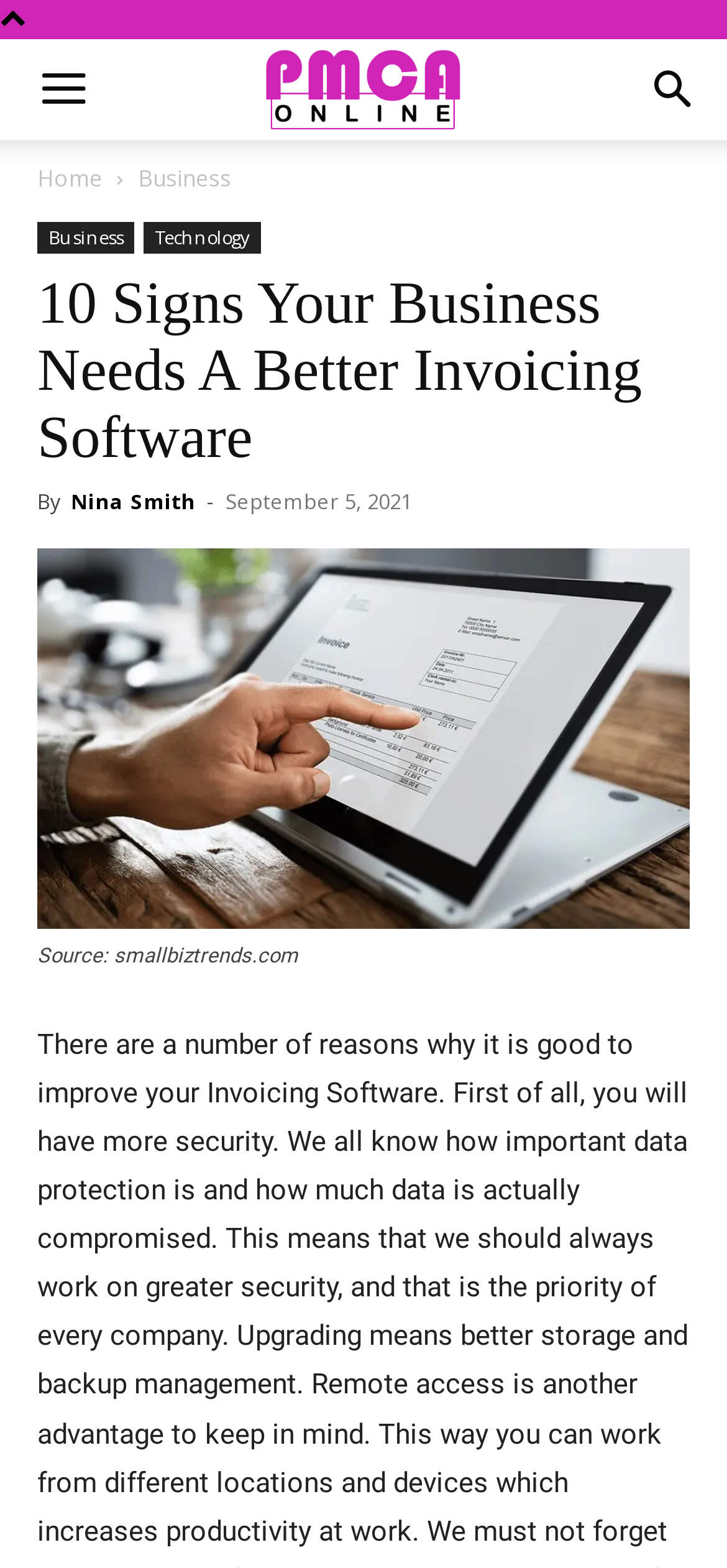Provide the bounding box coordinates in the format (top-left x, top-left y, bottom-right x, bottom-right y). All values are floating point numbers between 0 and 1. Determine the bounding box coordinate of the UI element described as: Home

[0.051, 0.103, 0.141, 0.124]